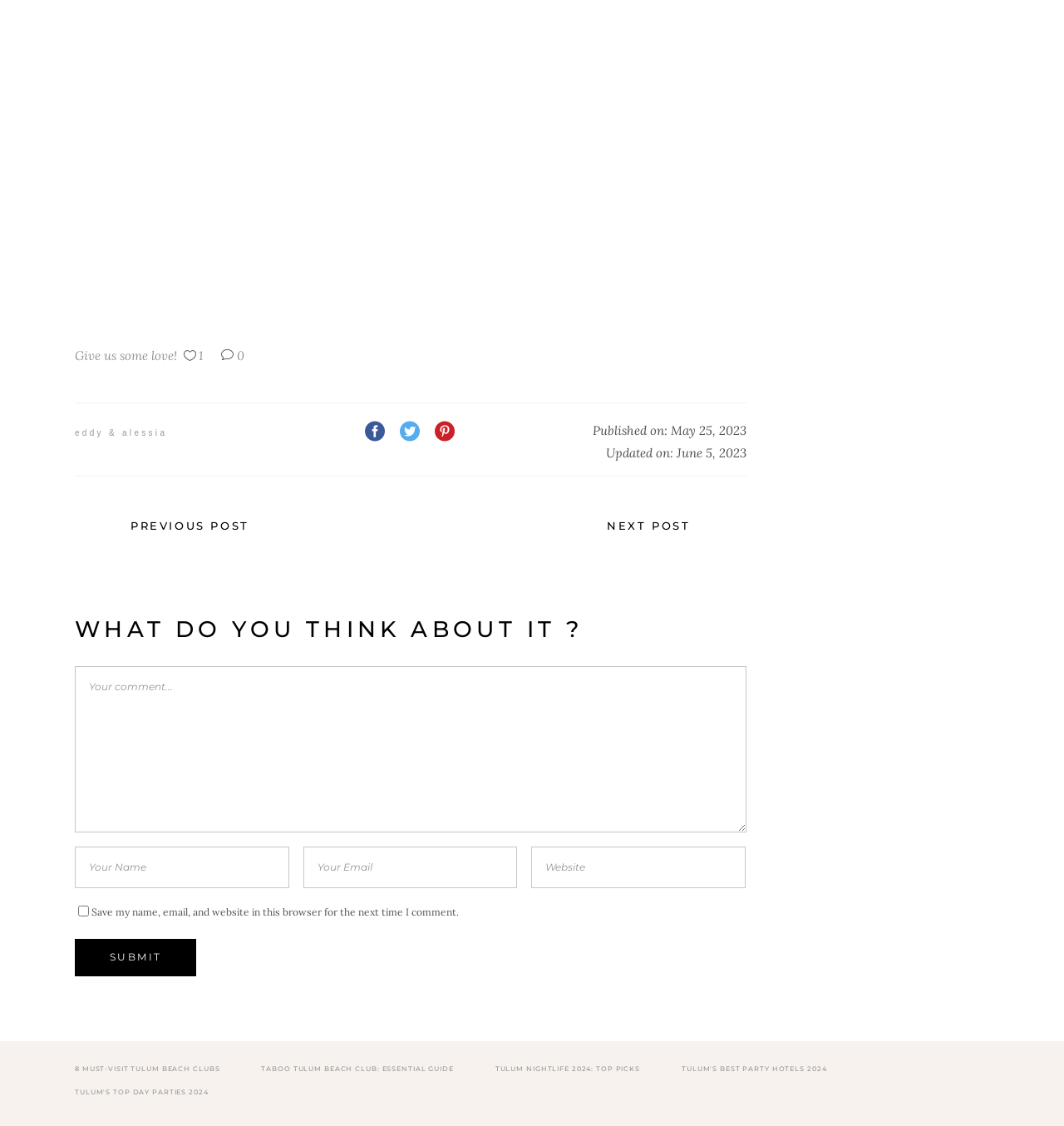Provide your answer in one word or a succinct phrase for the question: 
What is the name of the authors?

eddy & alessia